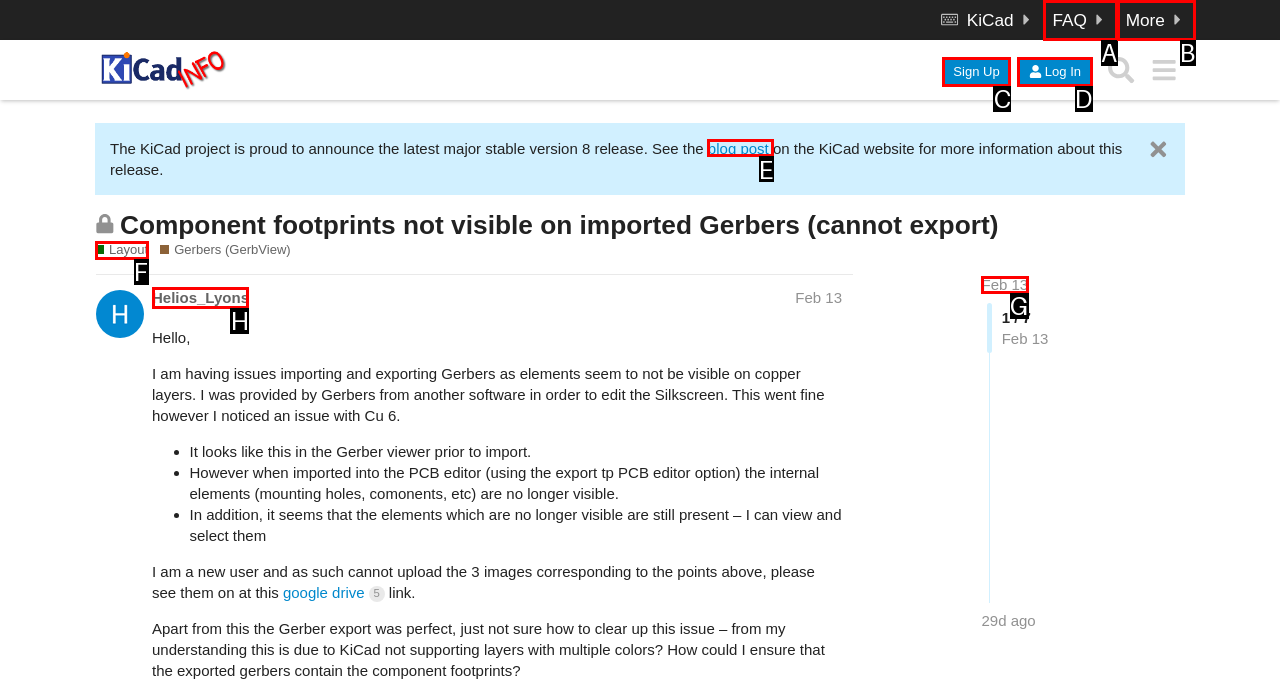Choose the letter of the element that should be clicked to complete the task: View the blog post
Answer with the letter from the possible choices.

E